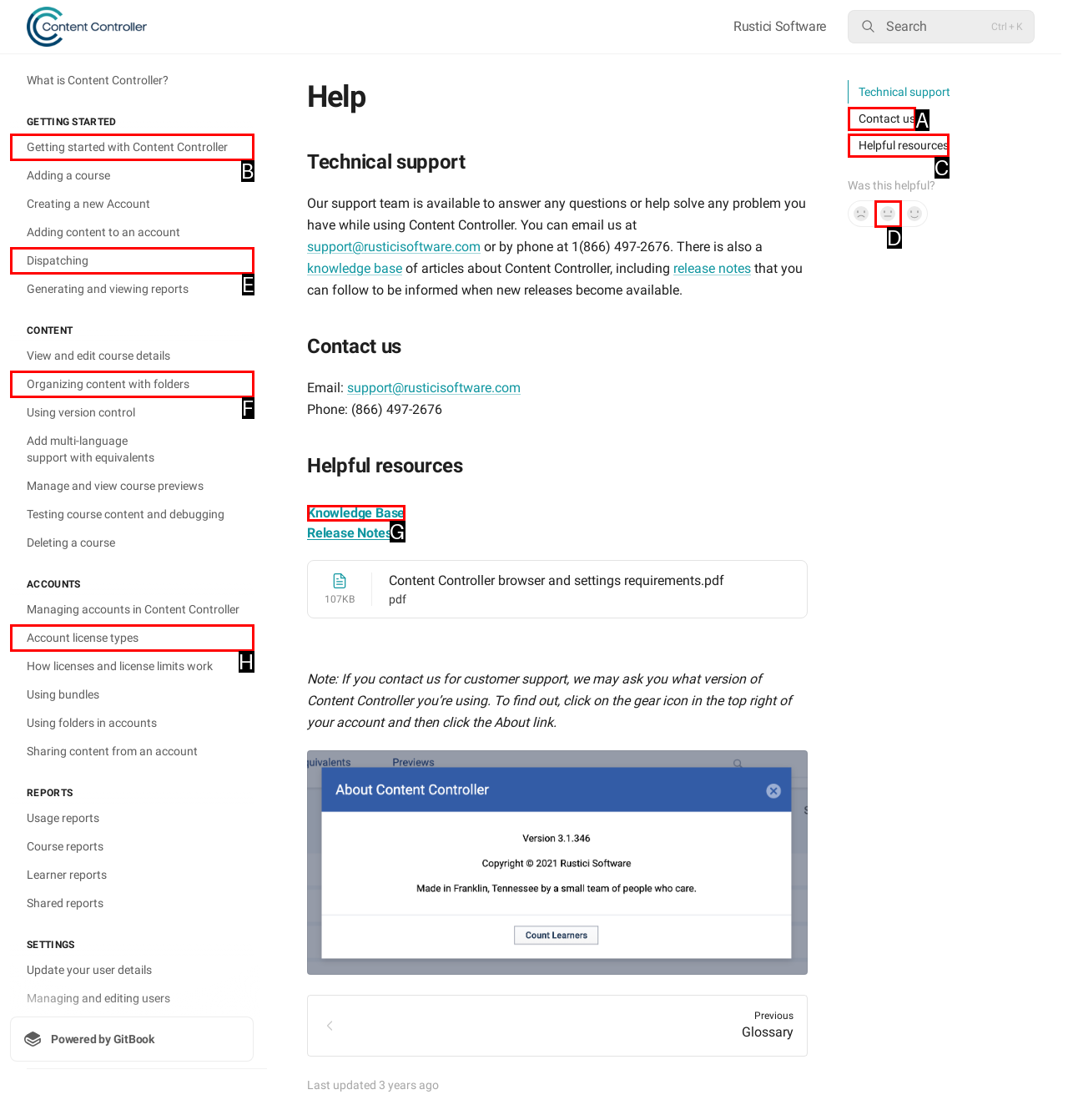Specify which HTML element I should click to complete this instruction: View the knowledge base Answer with the letter of the relevant option.

G